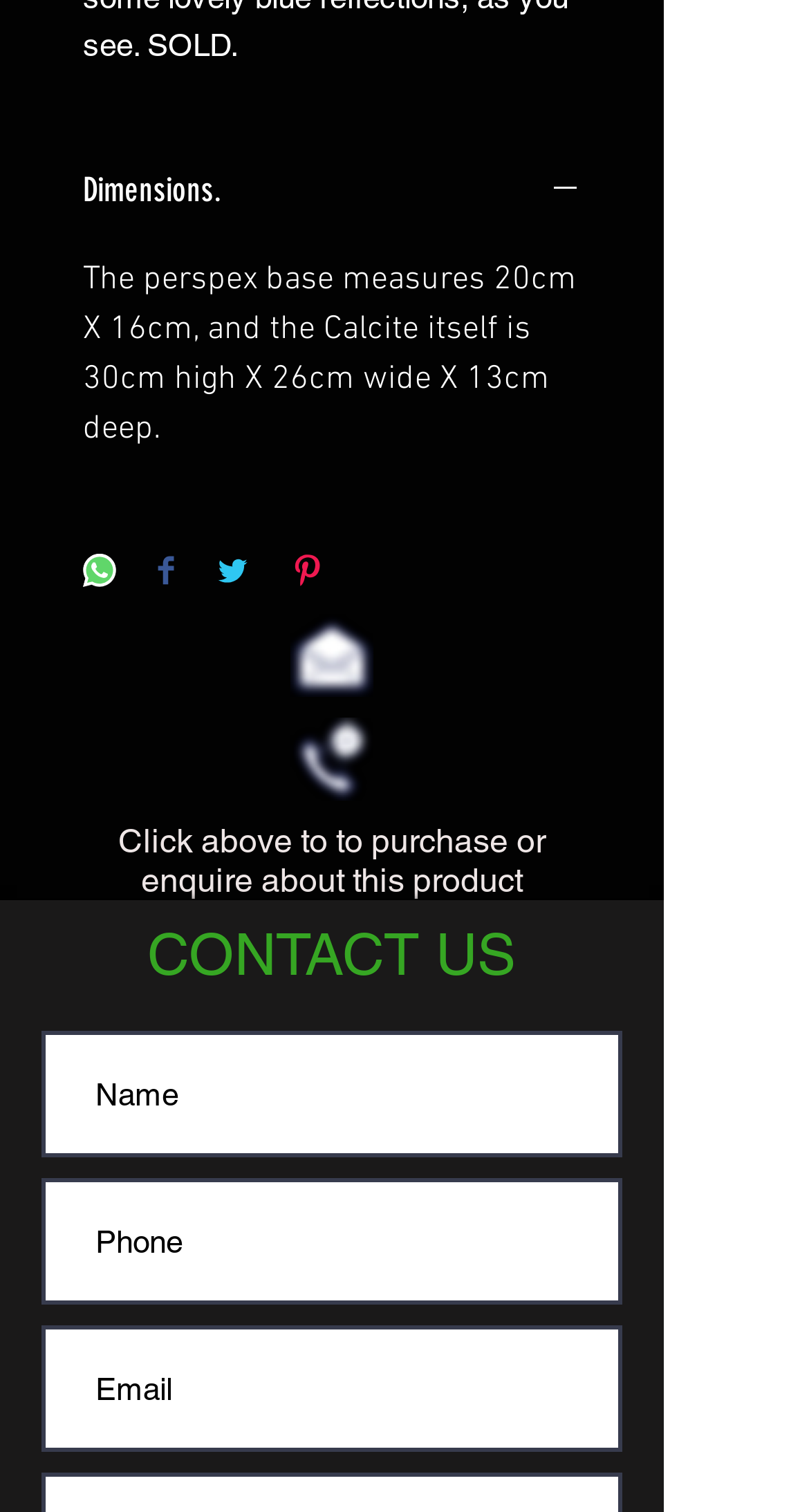Answer the question using only a single word or phrase: 
What is the purpose of the textbox elements?

To input contact information